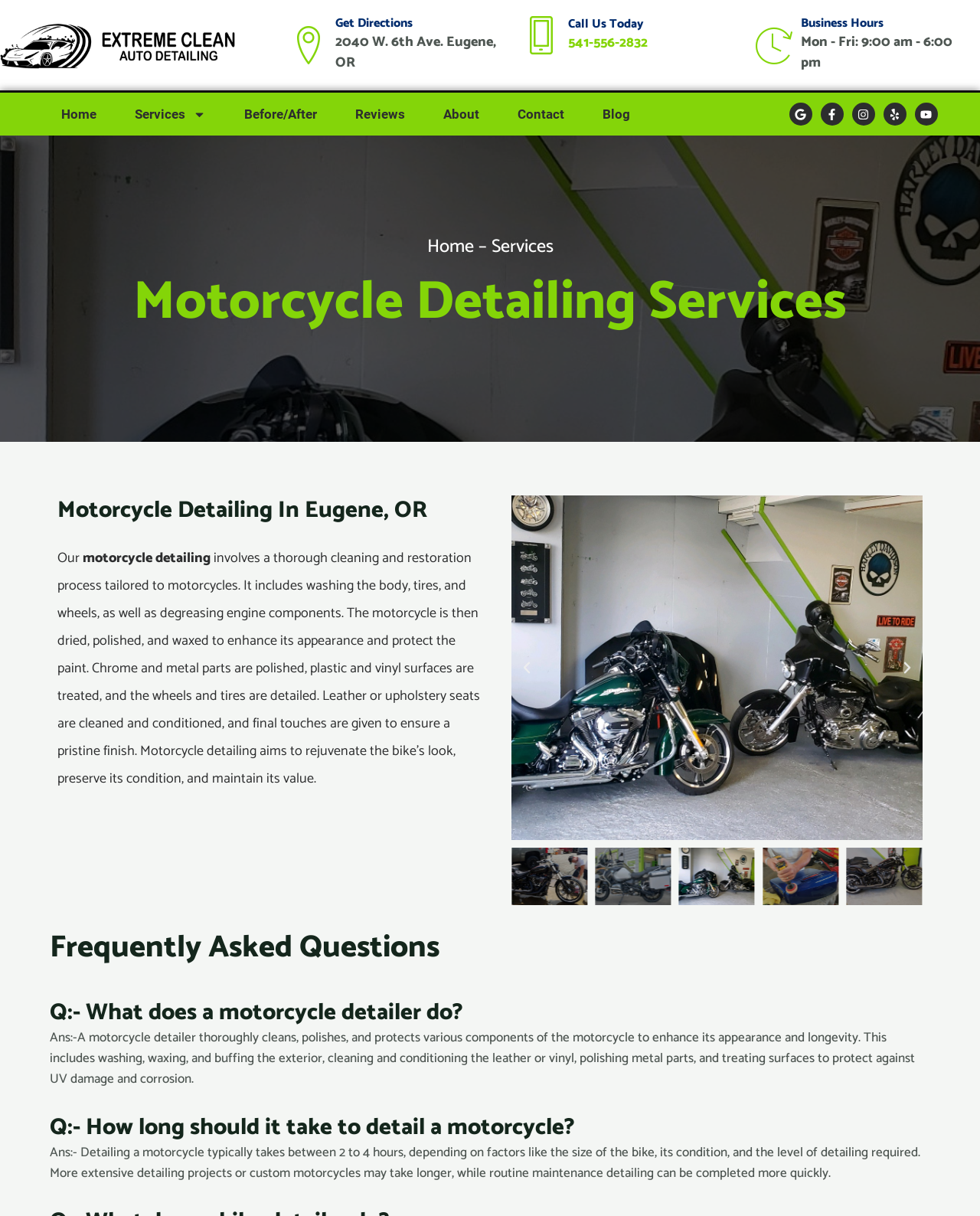Find the bounding box coordinates of the element I should click to carry out the following instruction: "Click the 'Get Directions' link".

[0.342, 0.011, 0.421, 0.028]